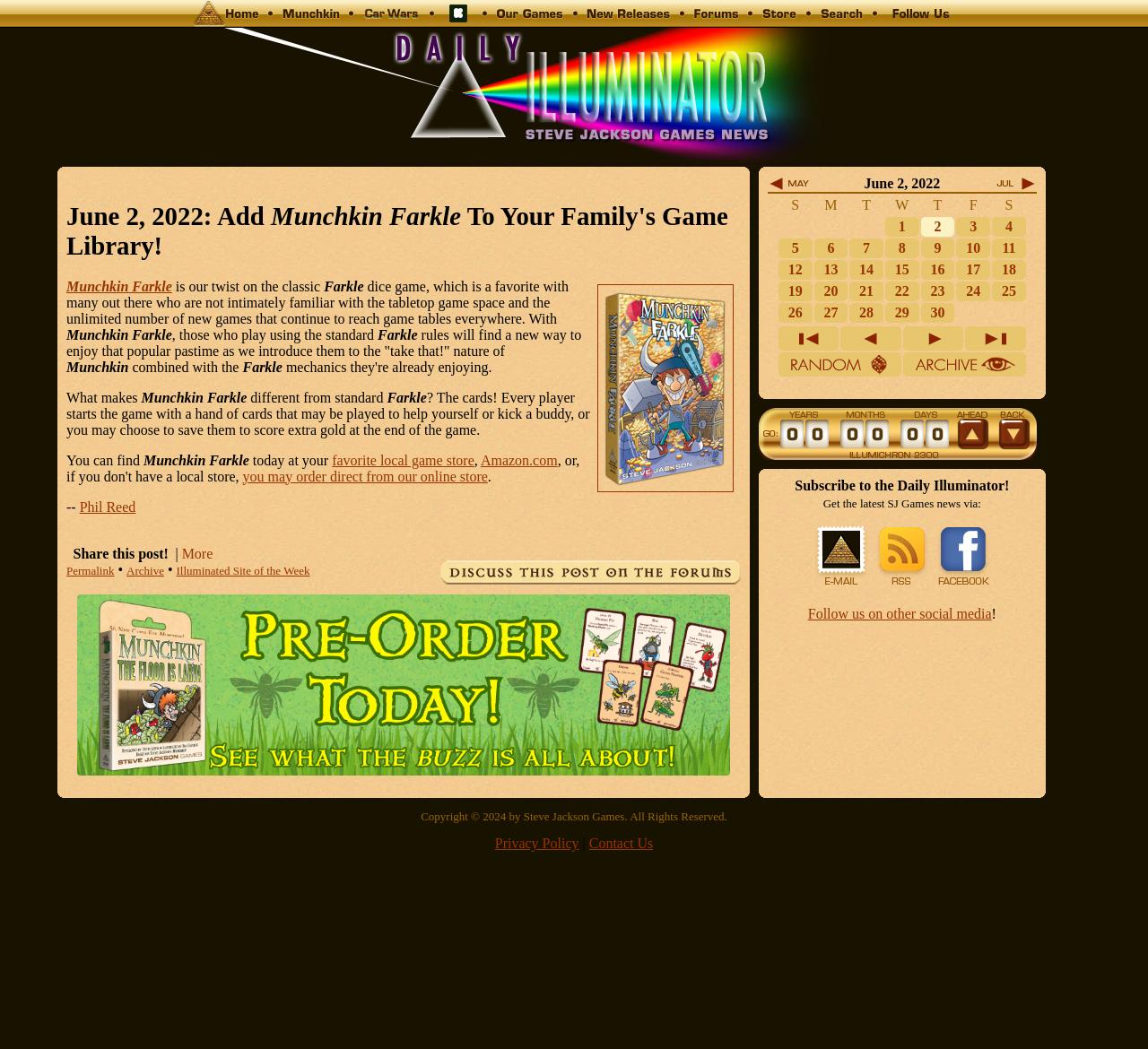Please answer the following question as detailed as possible based on the image: 
What is the author of the post?

The author of the post is Phil Reed, as indicated by the text '-- Phil Reed' at the end of the post.